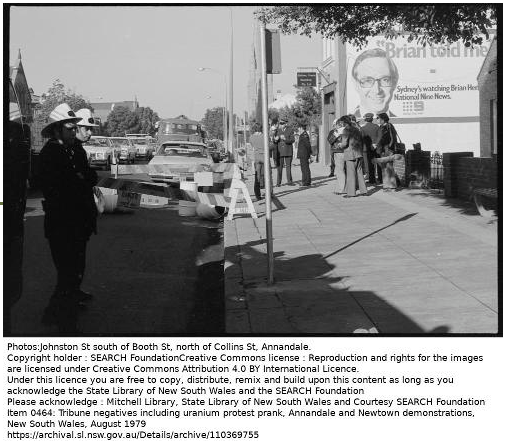What type of license is the image licensed under?
Look at the screenshot and give a one-word or phrase answer.

Creative Commons